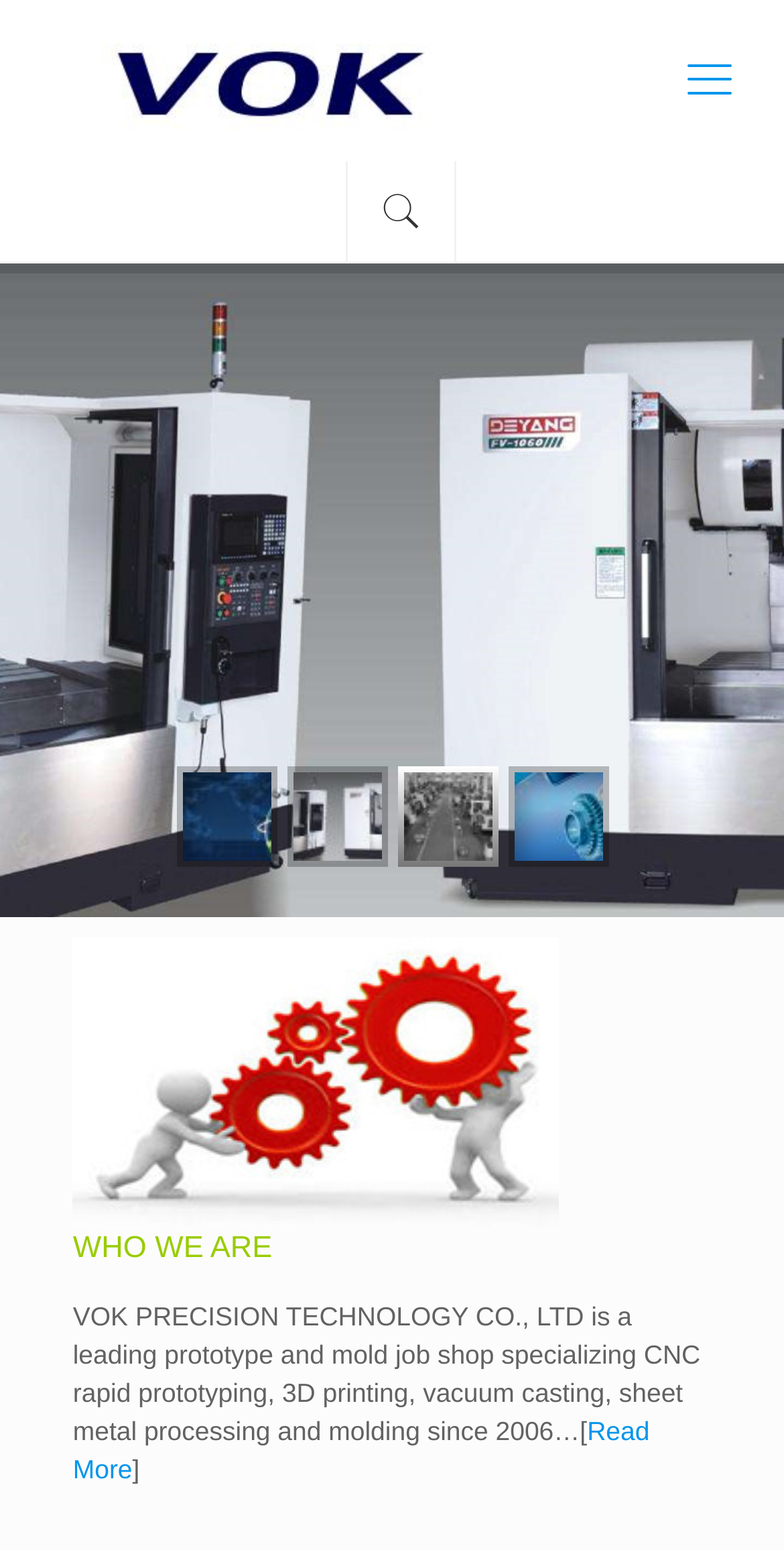Identify the bounding box of the HTML element described here: "title="Vokmodel"". Provide the coordinates as four float numbers between 0 and 1: [left, top, right, bottom].

[0.128, 0.013, 0.872, 0.091]